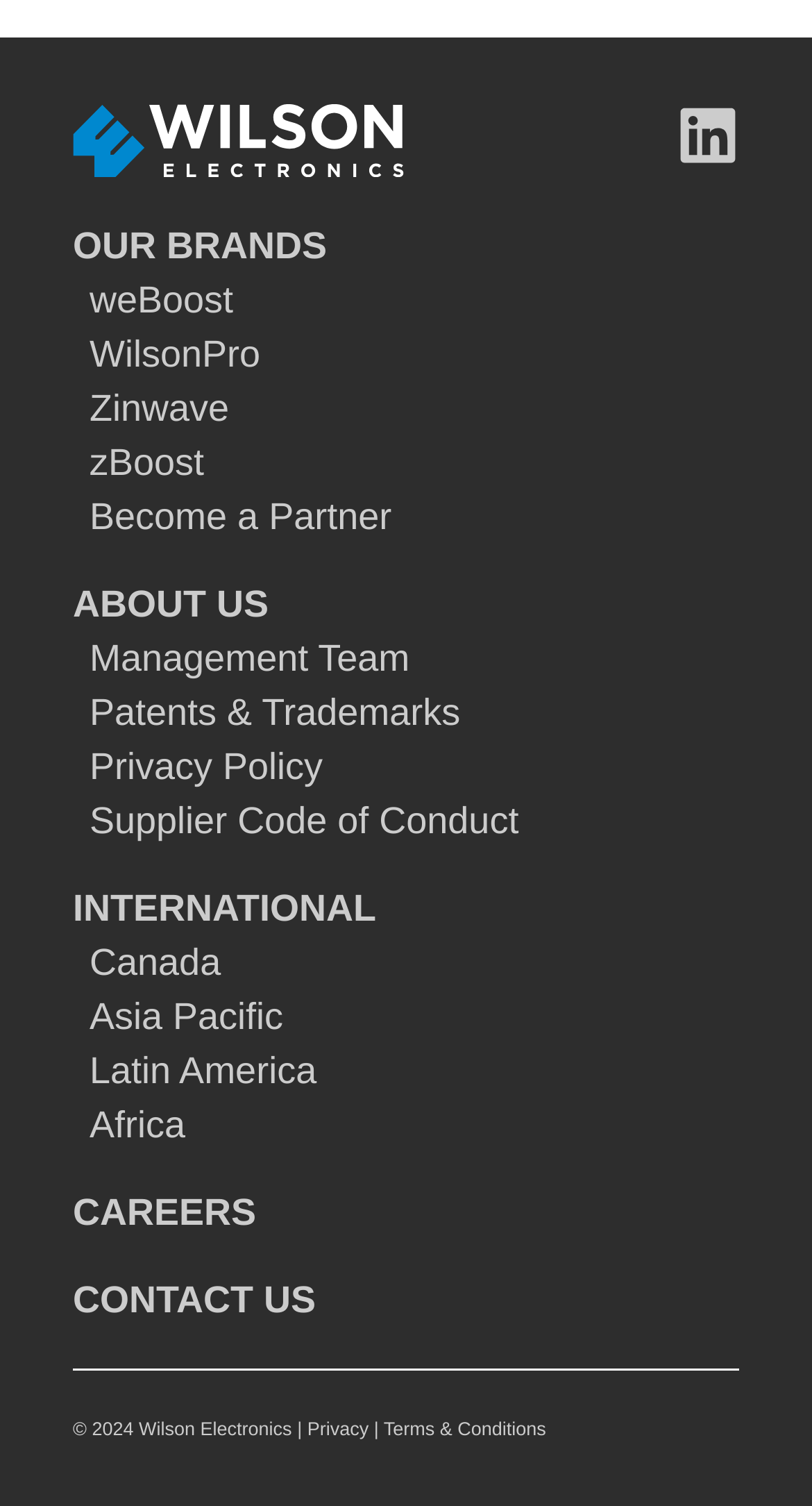Could you determine the bounding box coordinates of the clickable element to complete the instruction: "Explore career opportunities"? Provide the coordinates as four float numbers between 0 and 1, i.e., [left, top, right, bottom].

[0.09, 0.792, 0.91, 0.817]